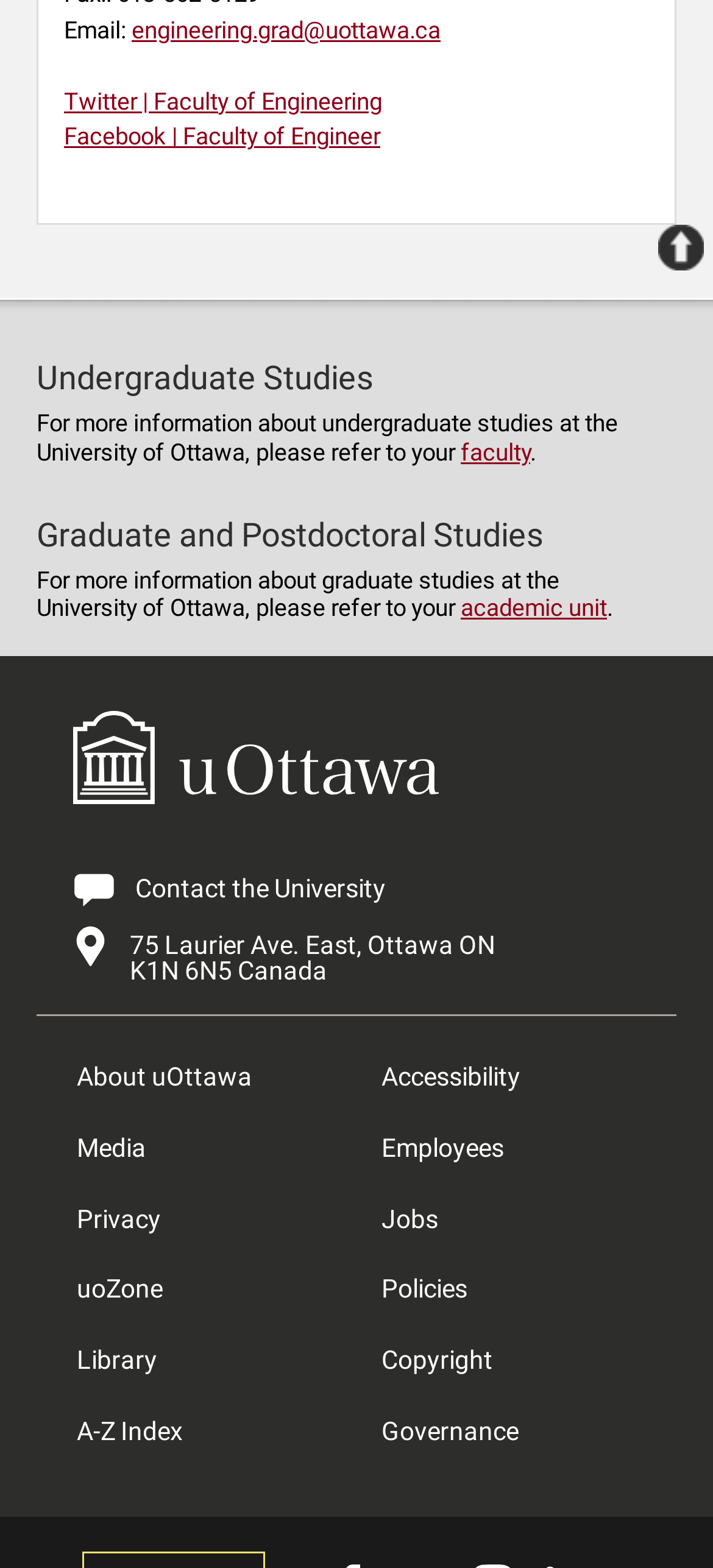Locate the bounding box coordinates of the clickable part needed for the task: "explore thailotto".

None